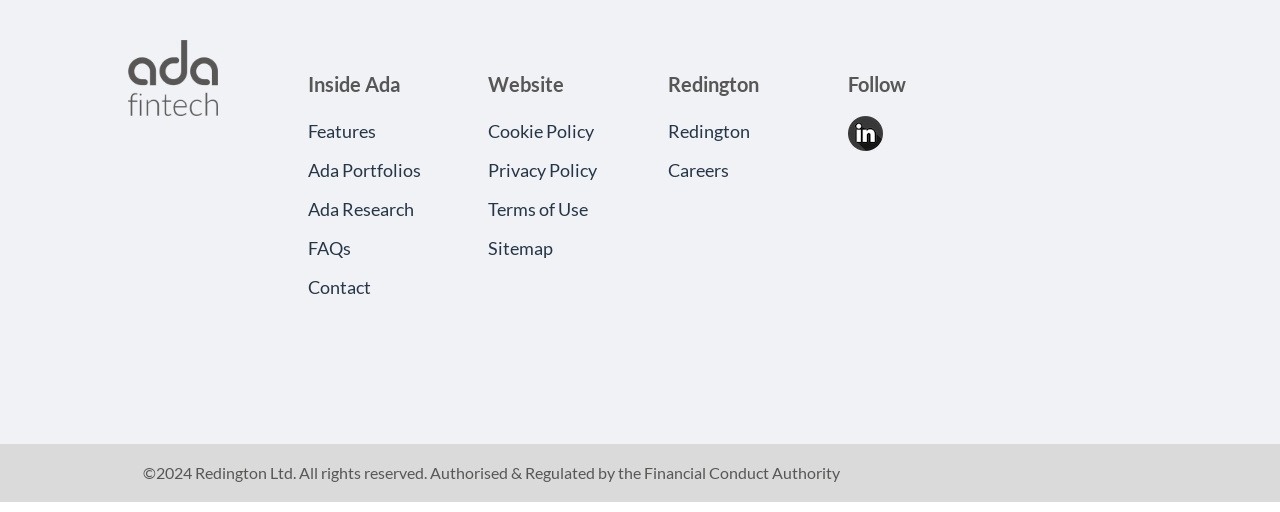Please identify the bounding box coordinates of the region to click in order to complete the given instruction: "Go to Features". The coordinates should be four float numbers between 0 and 1, i.e., [left, top, right, bottom].

[0.241, 0.235, 0.294, 0.278]